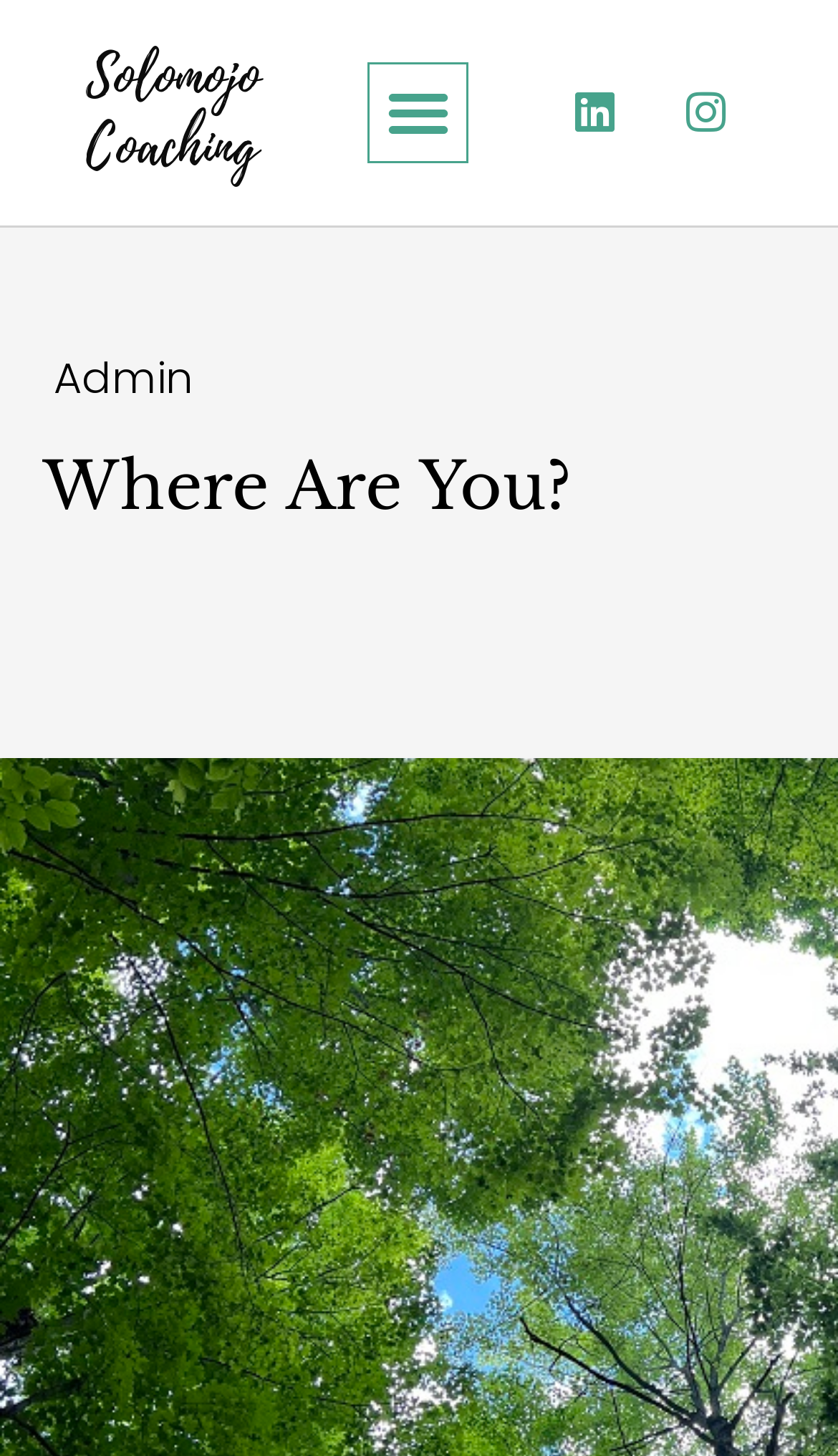Is the user logged in?
Please craft a detailed and exhaustive response to the question.

The presence of the 'Admin' text on the page suggests that the user is logged in, as it is likely a personalized greeting or indicator of the user's status.